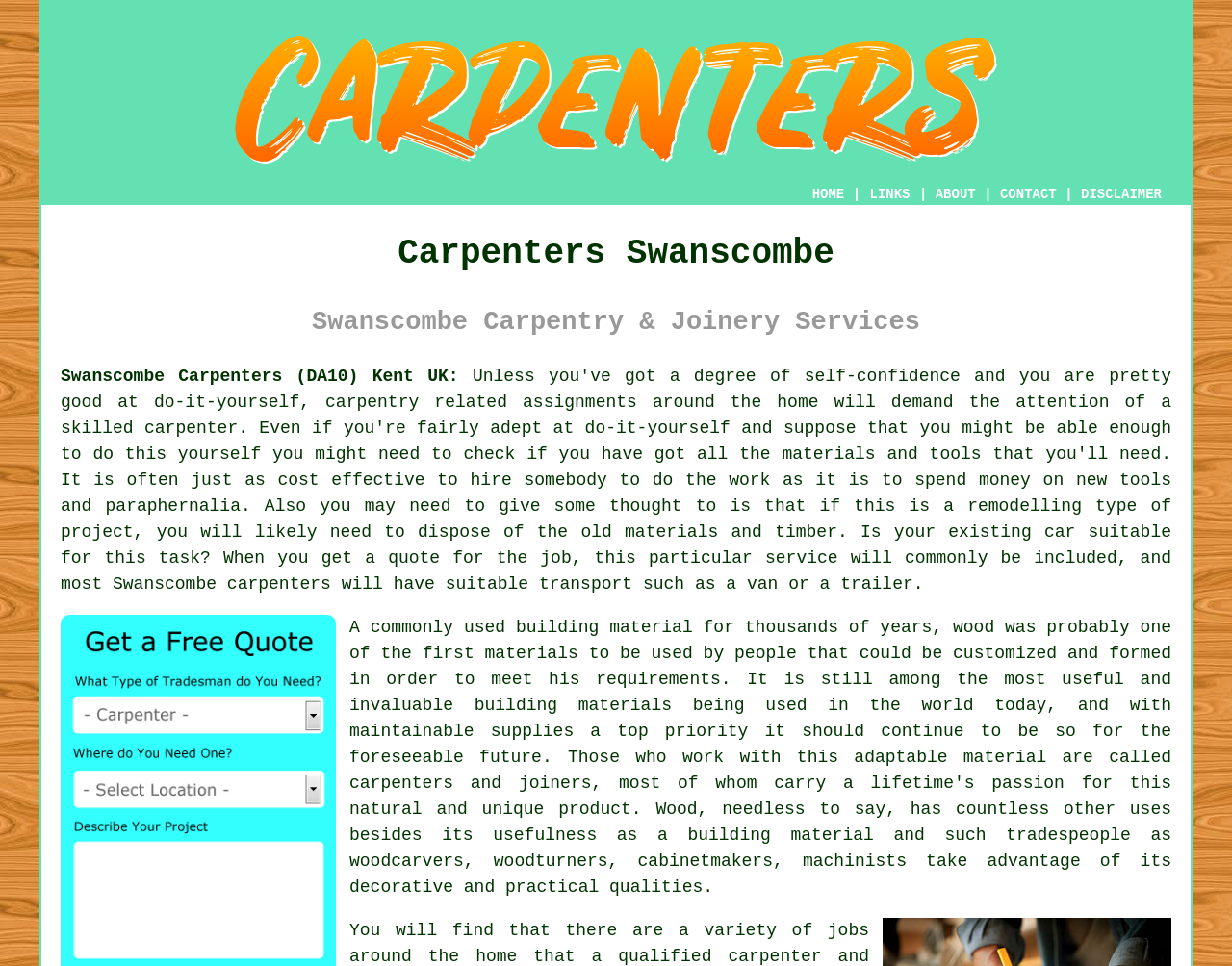What type of vehicle does the carpenter have?
Refer to the image and provide a concise answer in one word or phrase.

Van or trailer